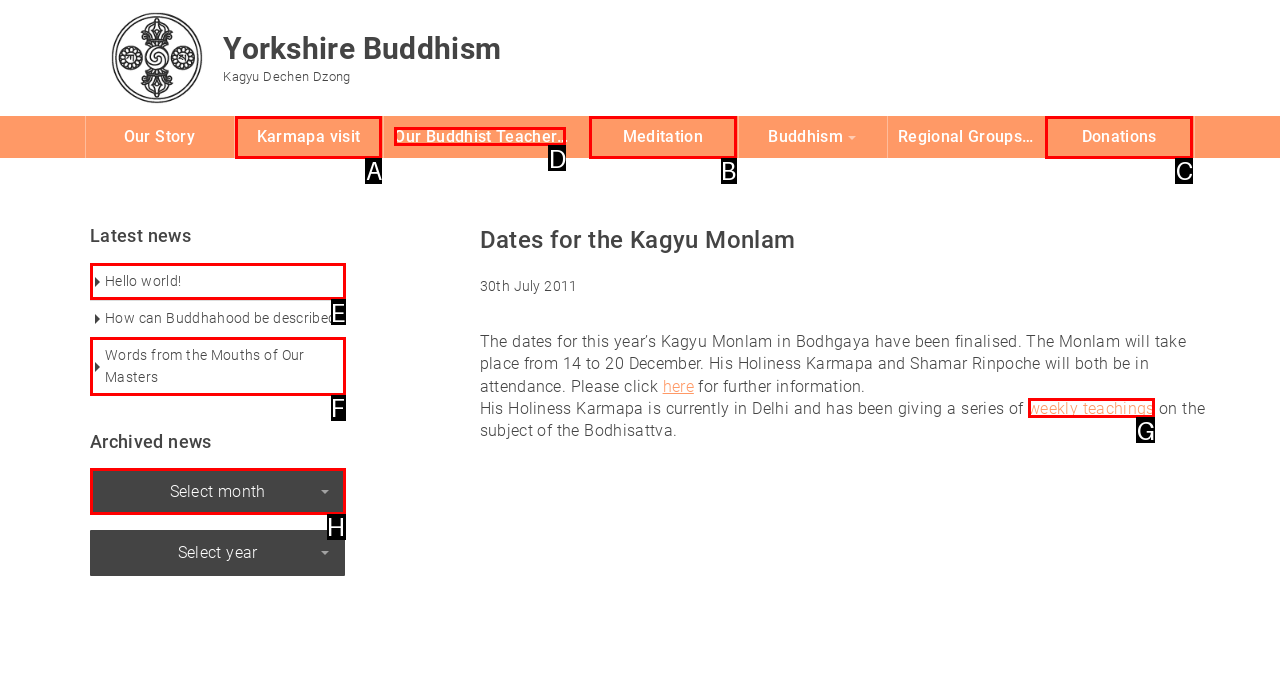Which option should I select to accomplish the task: Read about Our Buddhist Teachers? Respond with the corresponding letter from the given choices.

D